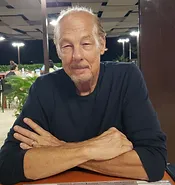Given the content of the image, can you provide a detailed answer to the question?
What is the atmosphere of the background setting?

The caption describes the background as a 'well-lit outdoor setting' with 'greenery and overhead lights', which creates a 'warm, inviting atmosphere'. This suggests that the setting is cozy and pleasant.